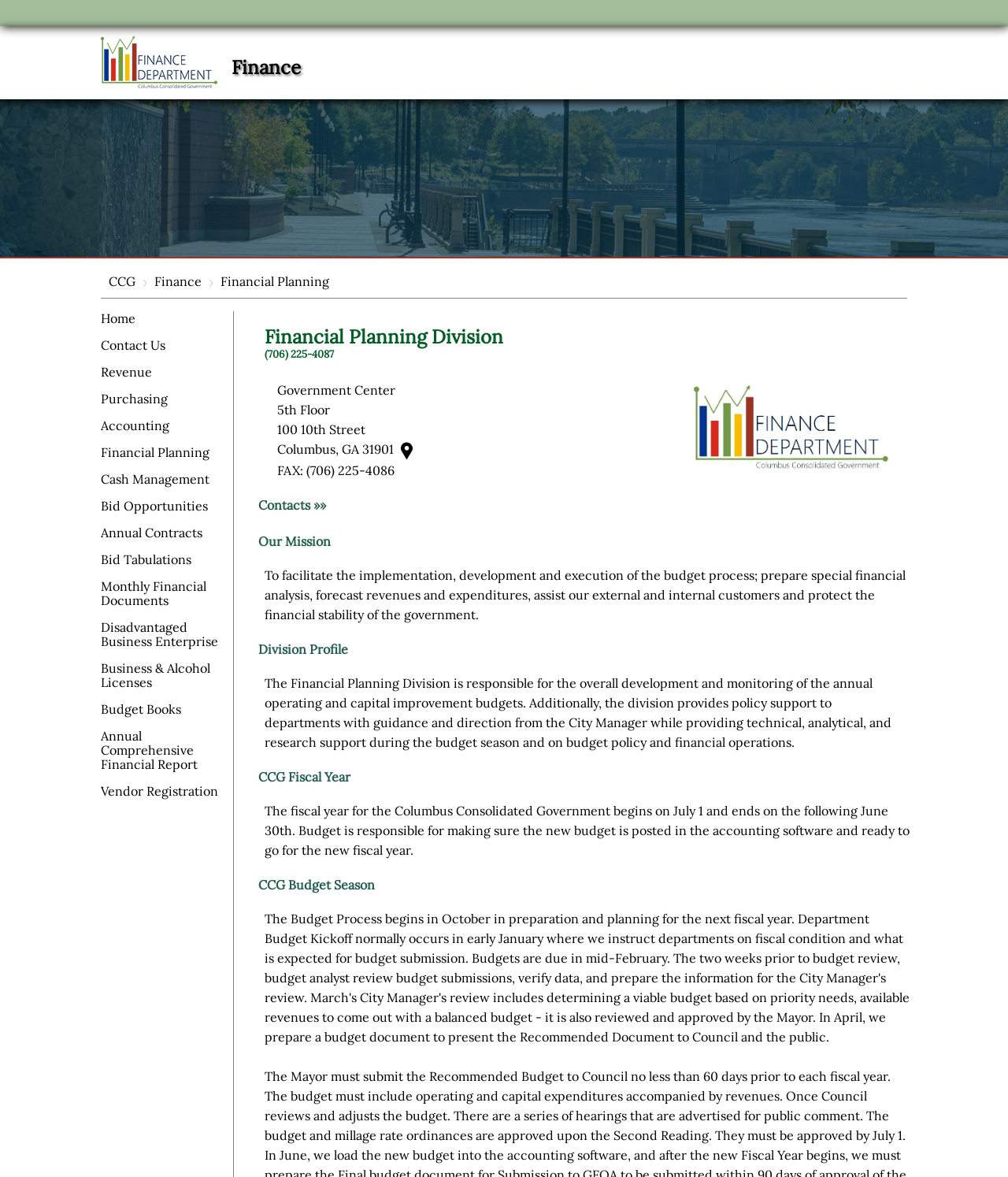Locate the bounding box coordinates of the element to click to perform the following action: 'Contact 'Financial Planning Division''. The coordinates should be given as four float values between 0 and 1, in the form of [left, top, right, bottom].

[0.263, 0.276, 0.499, 0.297]